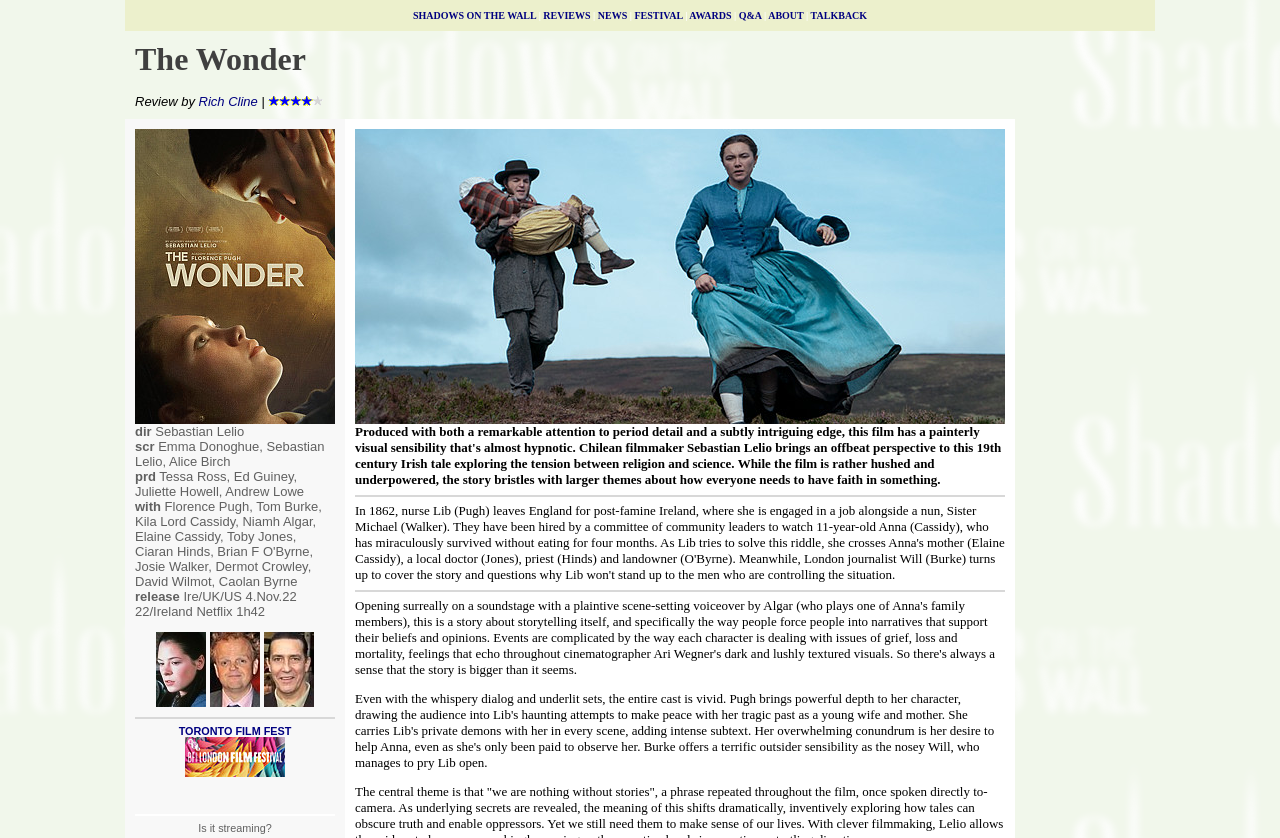Construct a comprehensive caption that outlines the webpage's structure and content.

This webpage is a film review page for "The Wonder" by Rich Cline. At the top, there is a navigation menu with links to various sections of the website, including "Reviews", "News", "Festival", "Awards", "Q&A", "About", and "Talkback". 

Below the navigation menu, the title "The Wonder Review by Rich Cline" is displayed, along with a rating of "4/5" represented by an image. To the left of the title, there is a poster image of the film "The Wonder". 

The review content is organized into sections, with the film's credits listed, including the director, producers, and release date. There are also images of the cast members, including Cassidy, Jones, and Hinds. 

Further down the page, there are links to film festivals, including the Toronto Film Festival and the London Film Festival, accompanied by an image of the London Film Festival logo. 

The page also features a section asking "Is it streaming?" and an advertisement iframe at the bottom right corner. Additionally, there are several separator lines dividing the different sections of the content.